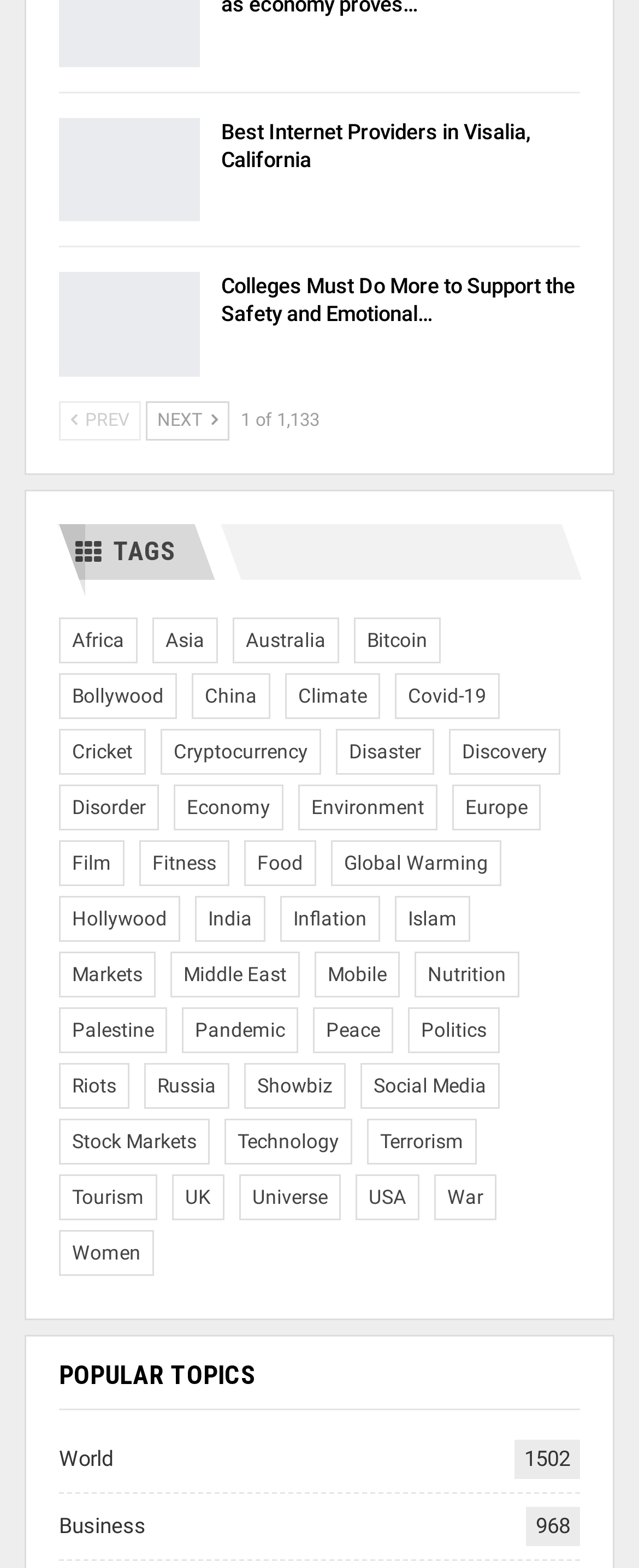Answer the question in one word or a short phrase:
What is the topic with the most items?

Technology